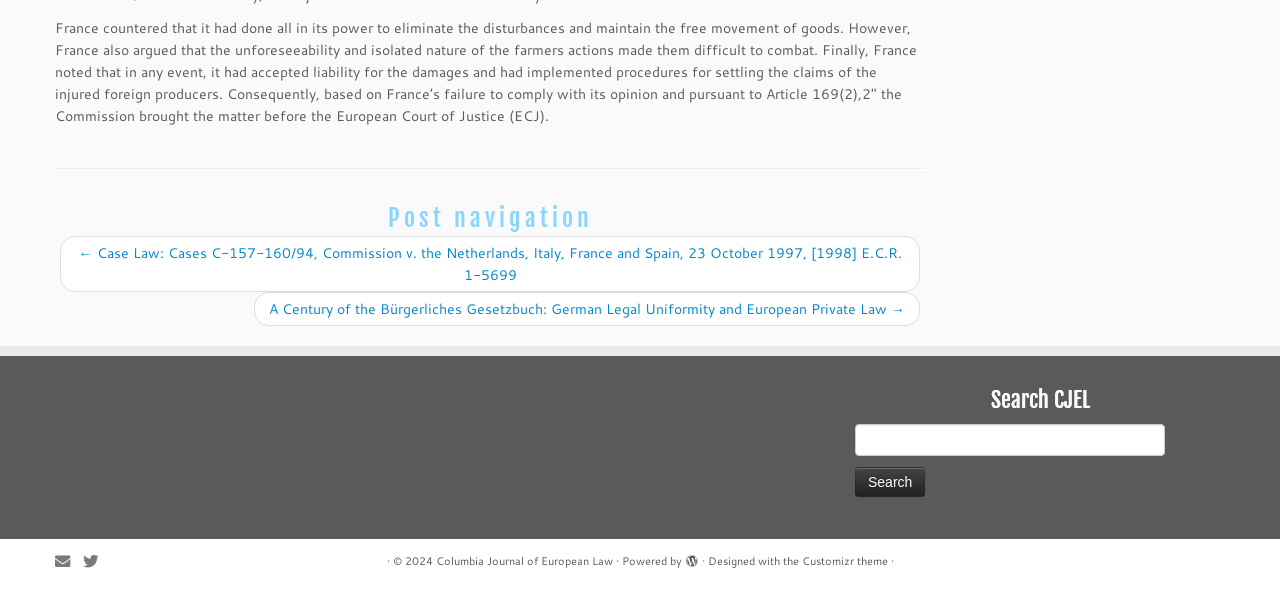Determine the bounding box coordinates of the clickable element to achieve the following action: 'Search CJEL'. Provide the coordinates as four float values between 0 and 1, formatted as [left, top, right, bottom].

[0.668, 0.655, 0.957, 0.699]